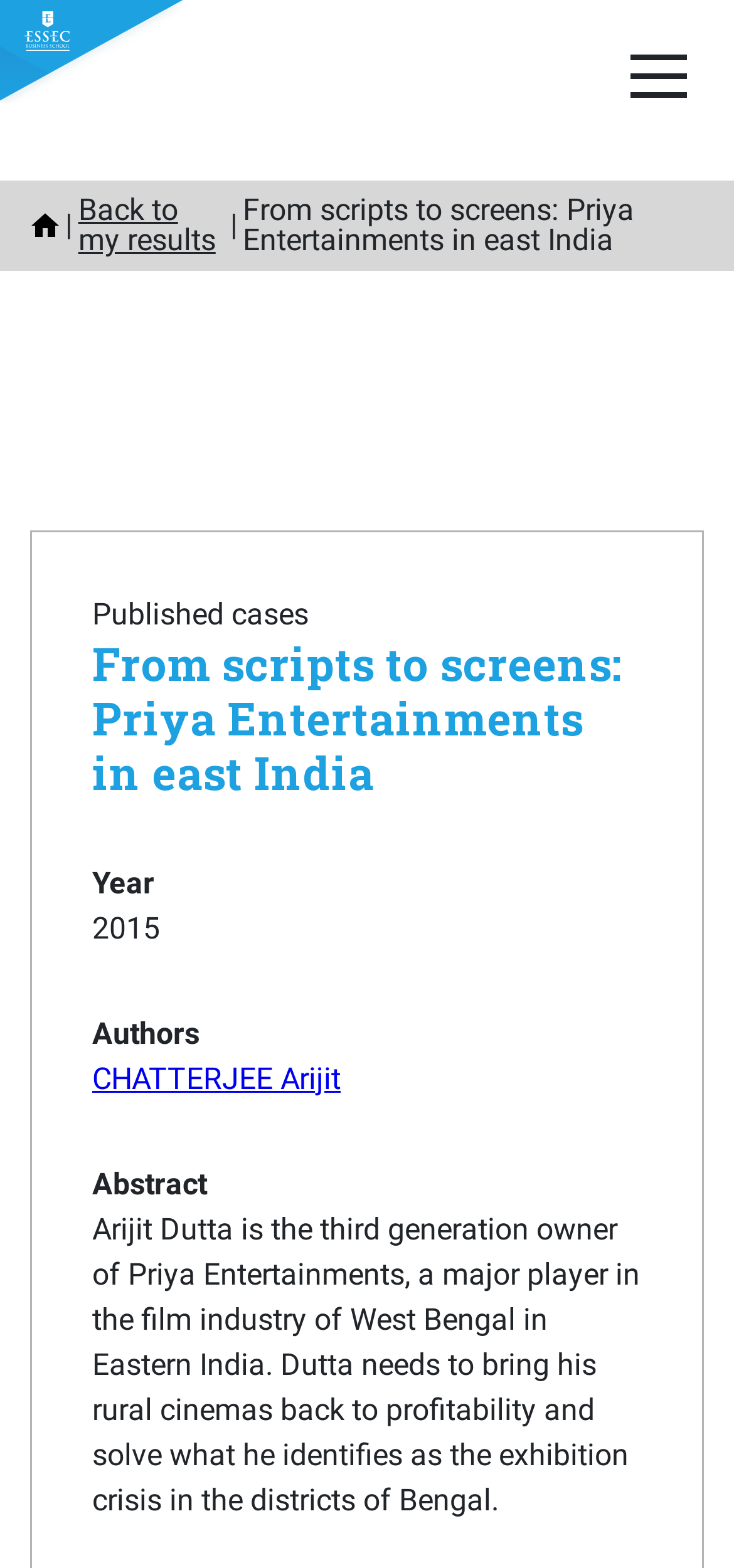Provide a one-word or brief phrase answer to the question:
What is the problem faced by Arijit Dutta?

exhibition crisis